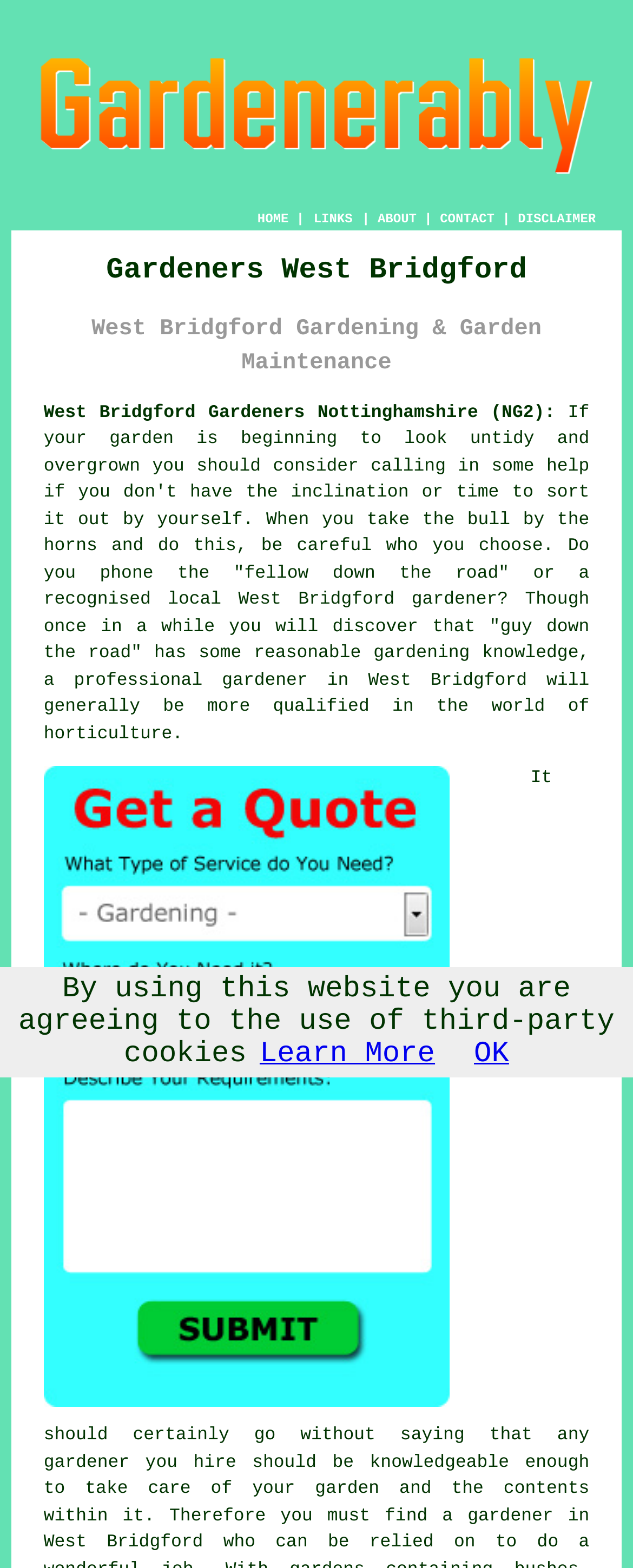What can be done to get a quote for gardening services?
Please give a well-detailed answer to the question.

The webpage provides a link 'Free Gardening Quotes West Bridgford' which suggests that users can get a free quote for gardening services. This link is accompanied by an image, indicating that it's a prominent feature of the website.